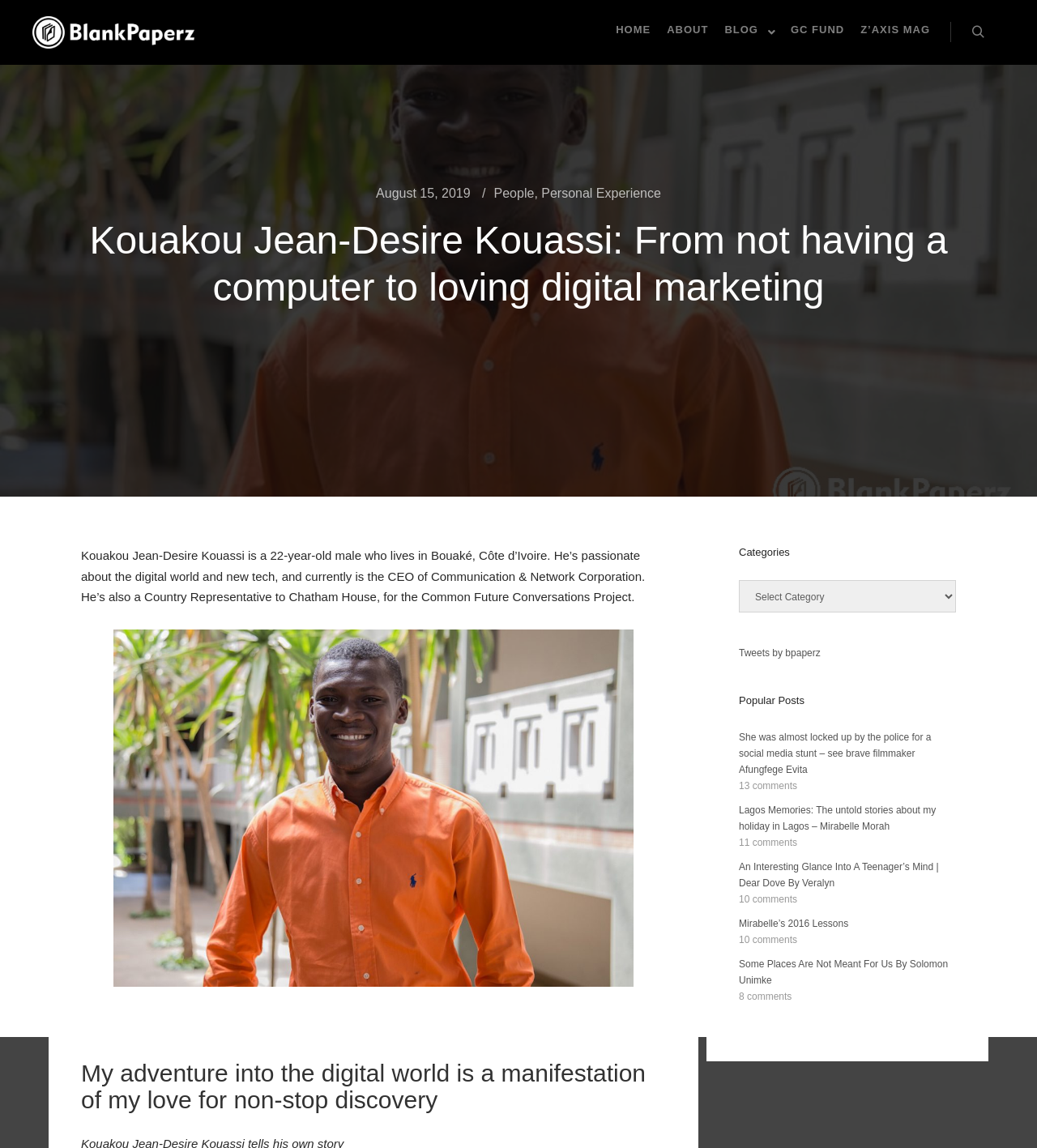Determine the bounding box coordinates of the clickable element to achieve the following action: 'Click on the HOME link'. Provide the coordinates as four float values between 0 and 1, formatted as [left, top, right, bottom].

[0.586, 0.02, 0.635, 0.031]